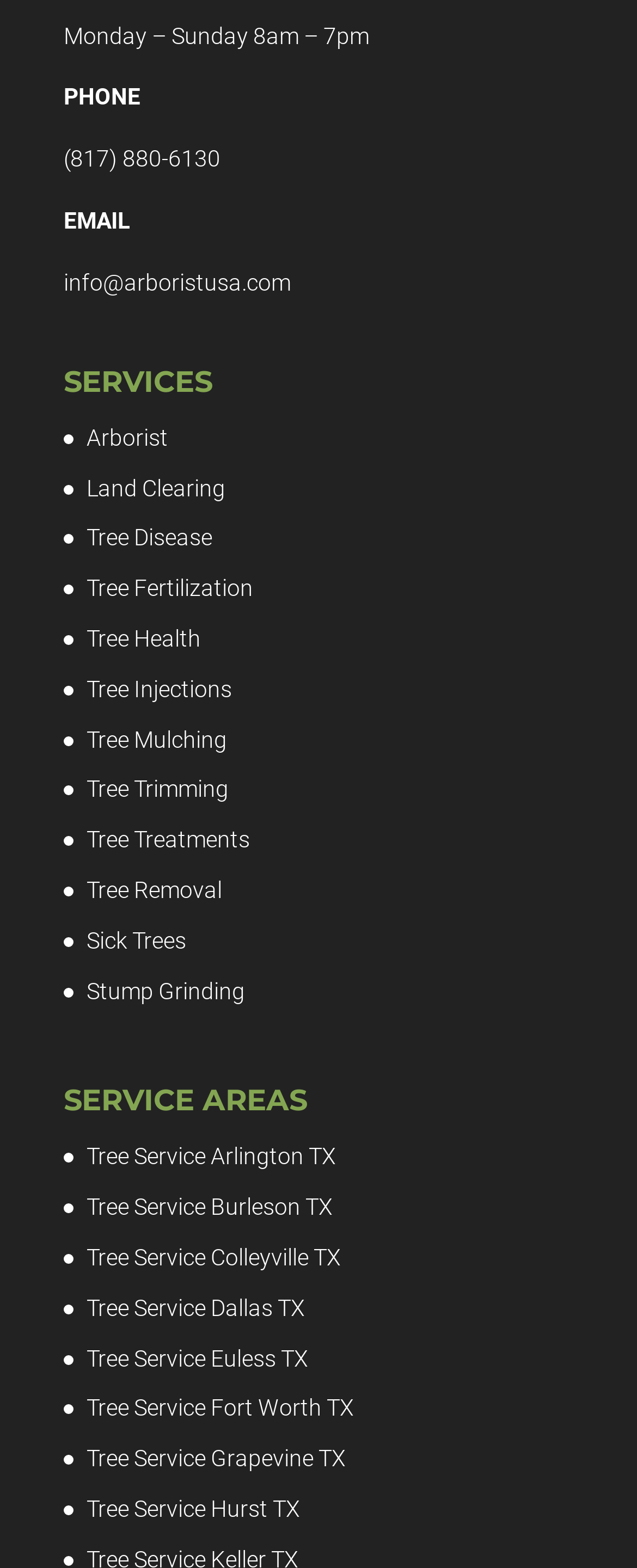What areas does the company serve?
From the image, respond using a single word or phrase.

Arlington TX, Burleson TX, etc.